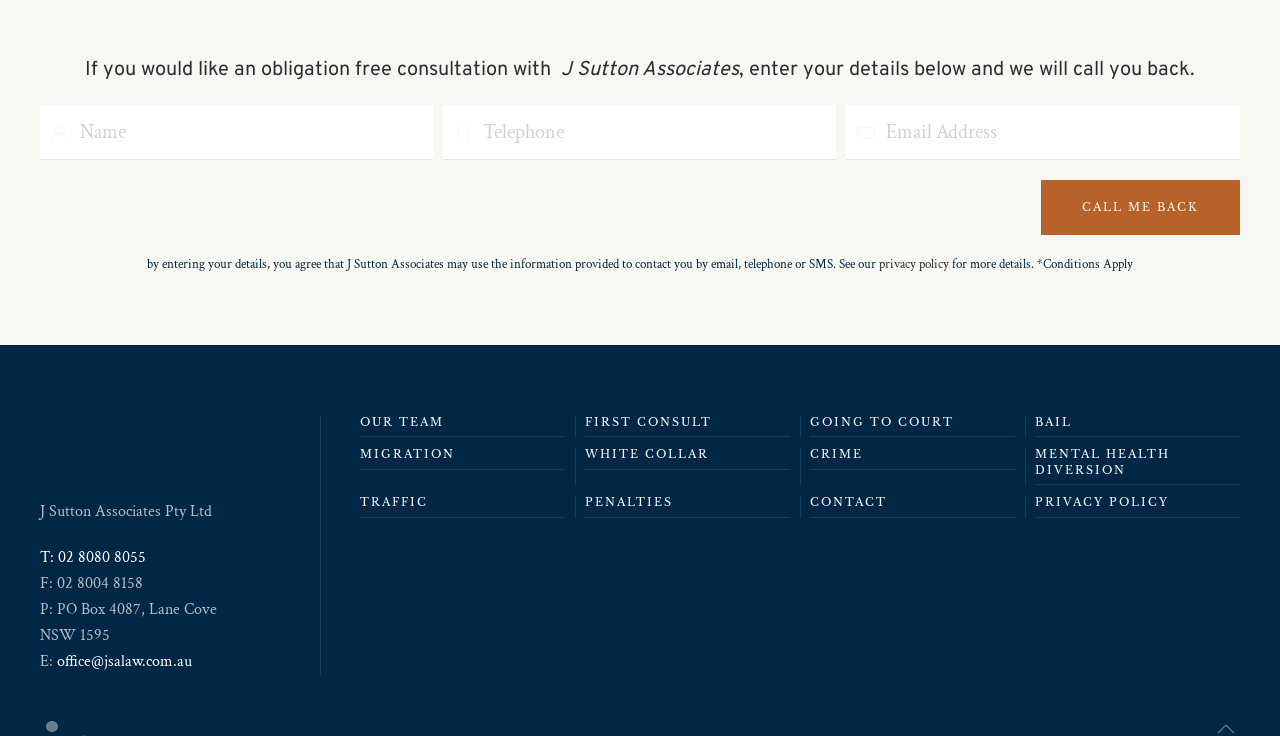Determine the bounding box coordinates of the region to click in order to accomplish the following instruction: "Contact J Sutton Associates via email". Provide the coordinates as four float numbers between 0 and 1, specifically [left, top, right, bottom].

[0.045, 0.884, 0.15, 0.913]